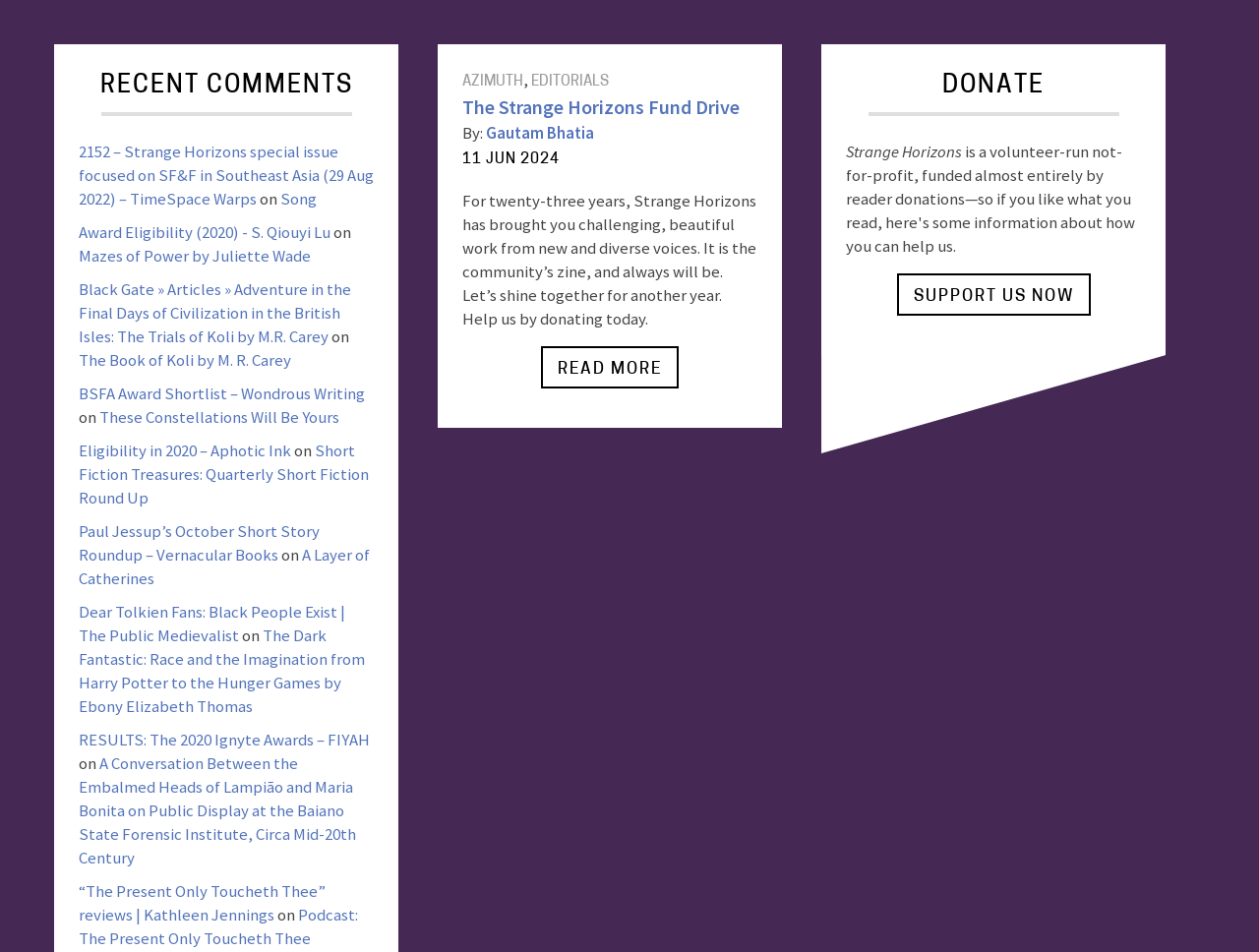Determine the bounding box coordinates (top-left x, top-left y, bottom-right x, bottom-right y) of the UI element described in the following text: Song

[0.223, 0.198, 0.252, 0.22]